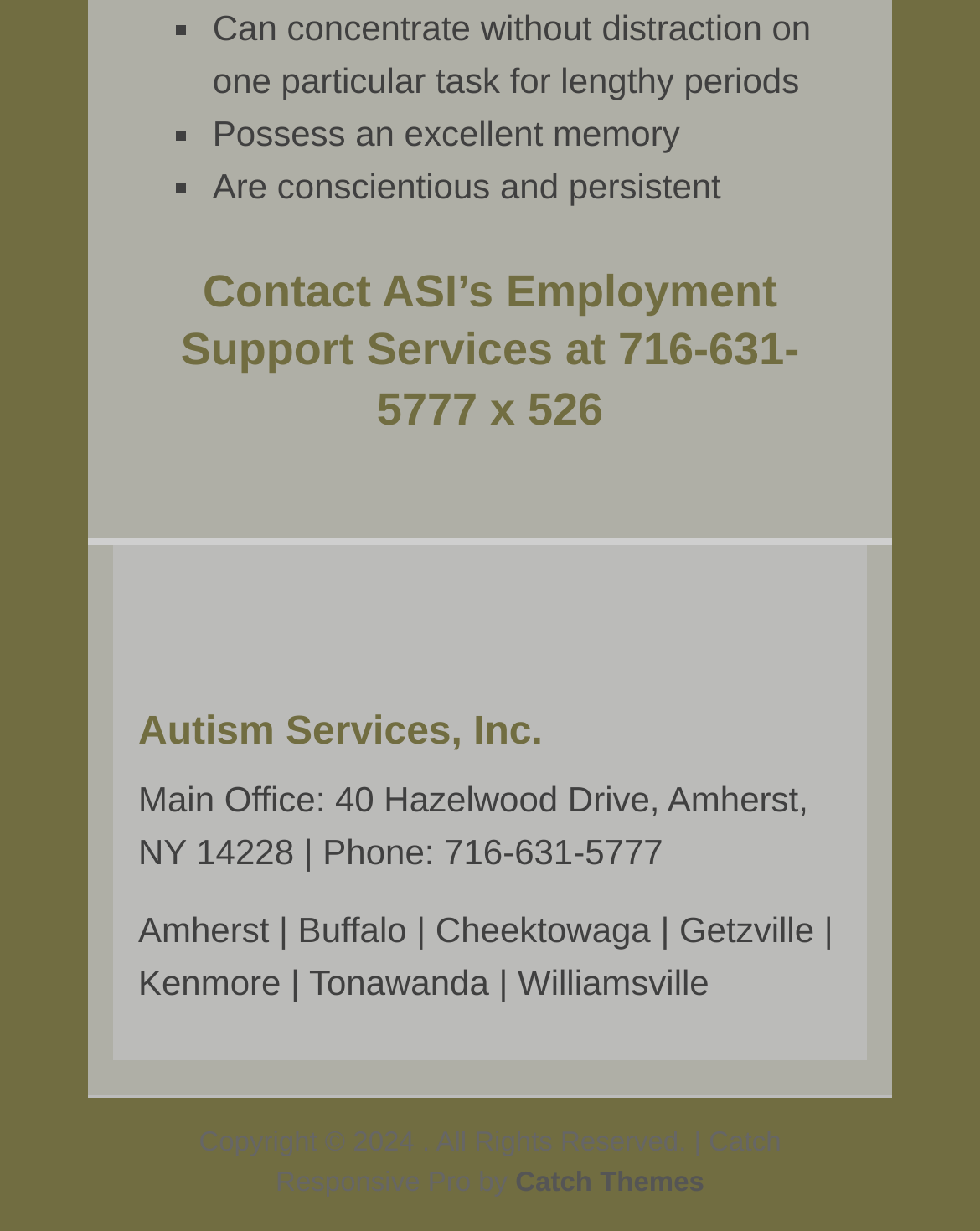Given the element description "Catch Themes", identify the bounding box of the corresponding UI element.

[0.526, 0.949, 0.719, 0.974]